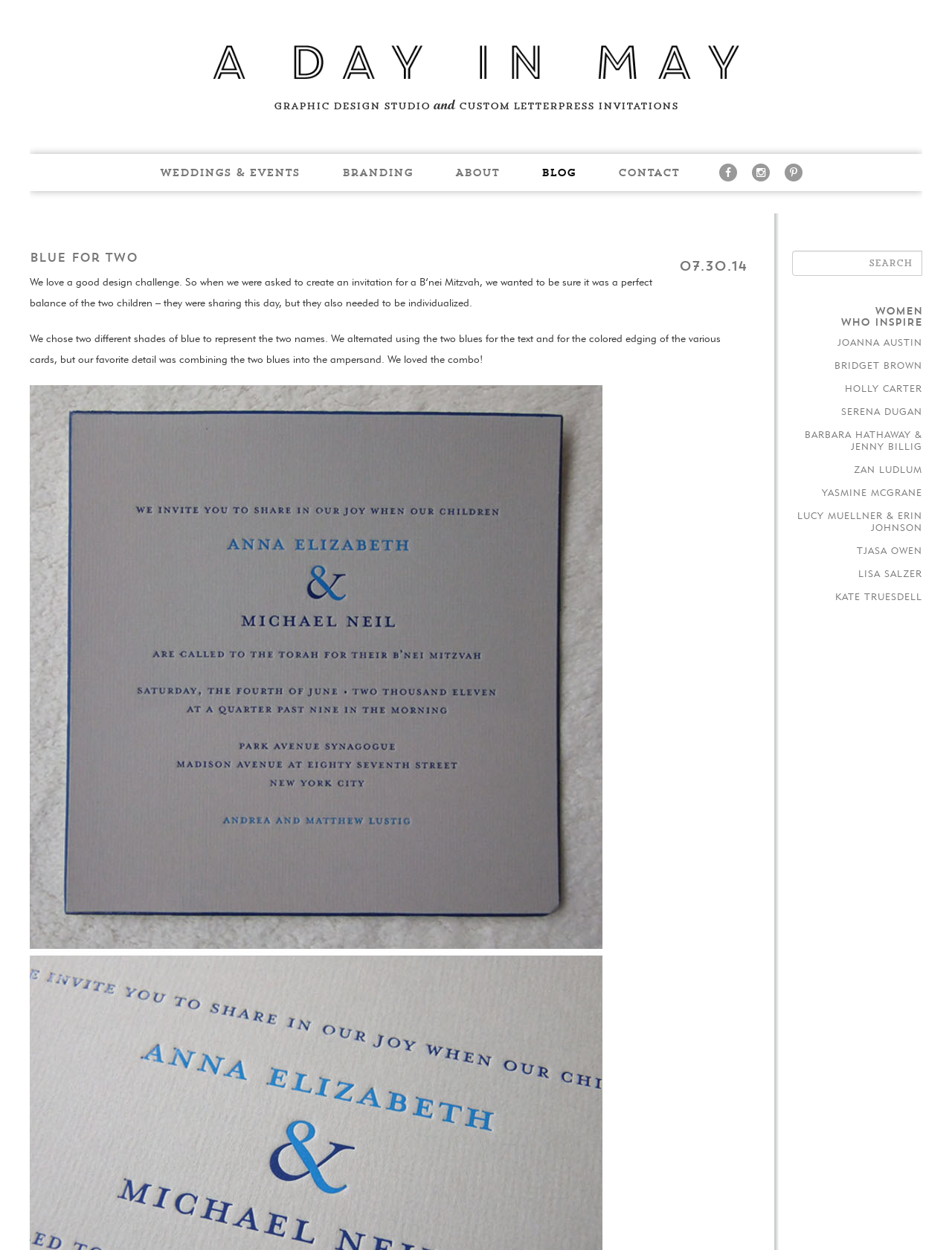Predict the bounding box coordinates of the area that should be clicked to accomplish the following instruction: "Check out the Blog". The bounding box coordinates should consist of four float numbers between 0 and 1, i.e., [left, top, right, bottom].

[0.549, 0.123, 0.624, 0.153]